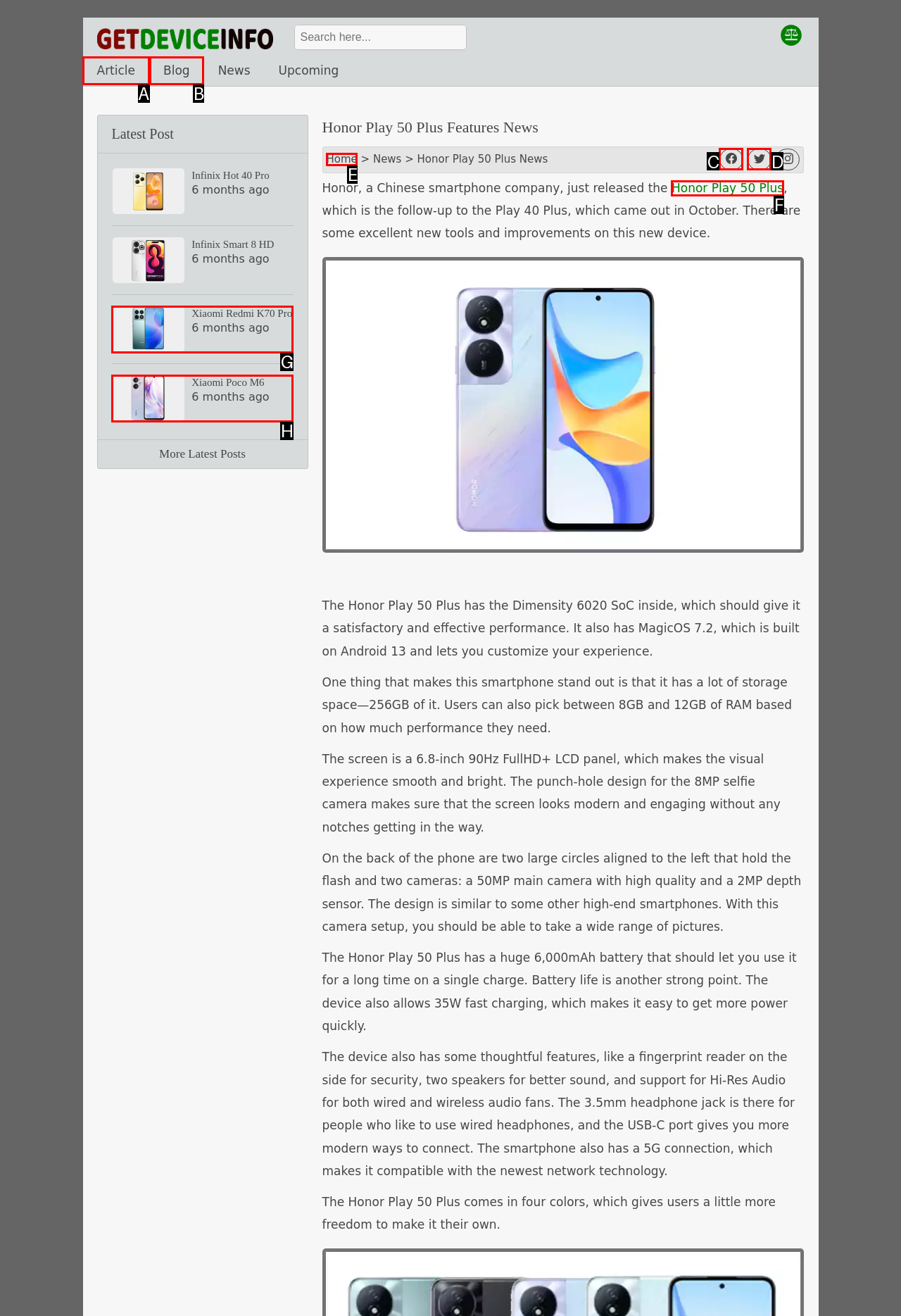Point out the letter of the HTML element you should click on to execute the task: Learn more about the Honor Play 50 Plus
Reply with the letter from the given options.

F